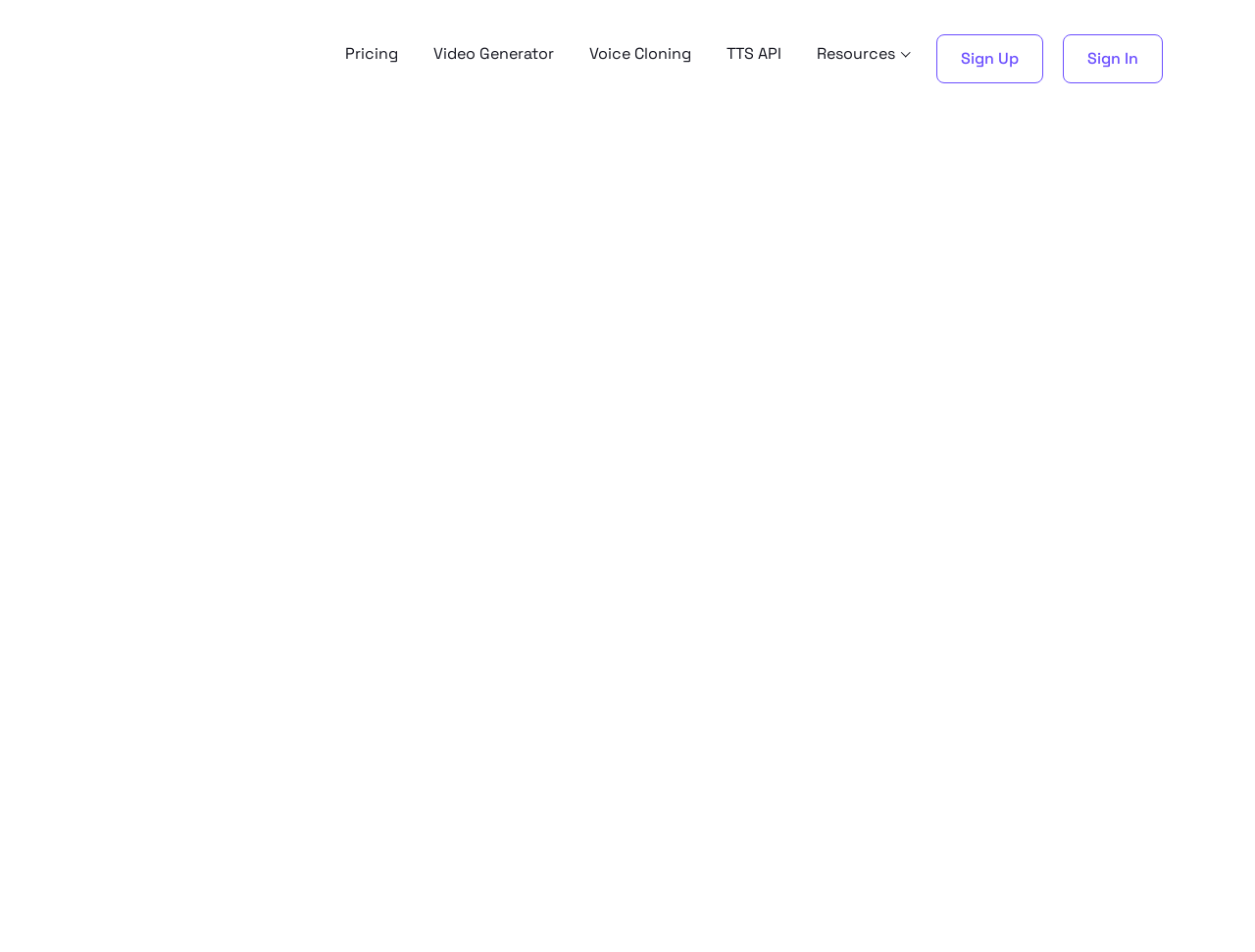Determine the coordinates of the bounding box for the clickable area needed to execute this instruction: "check the author".

None